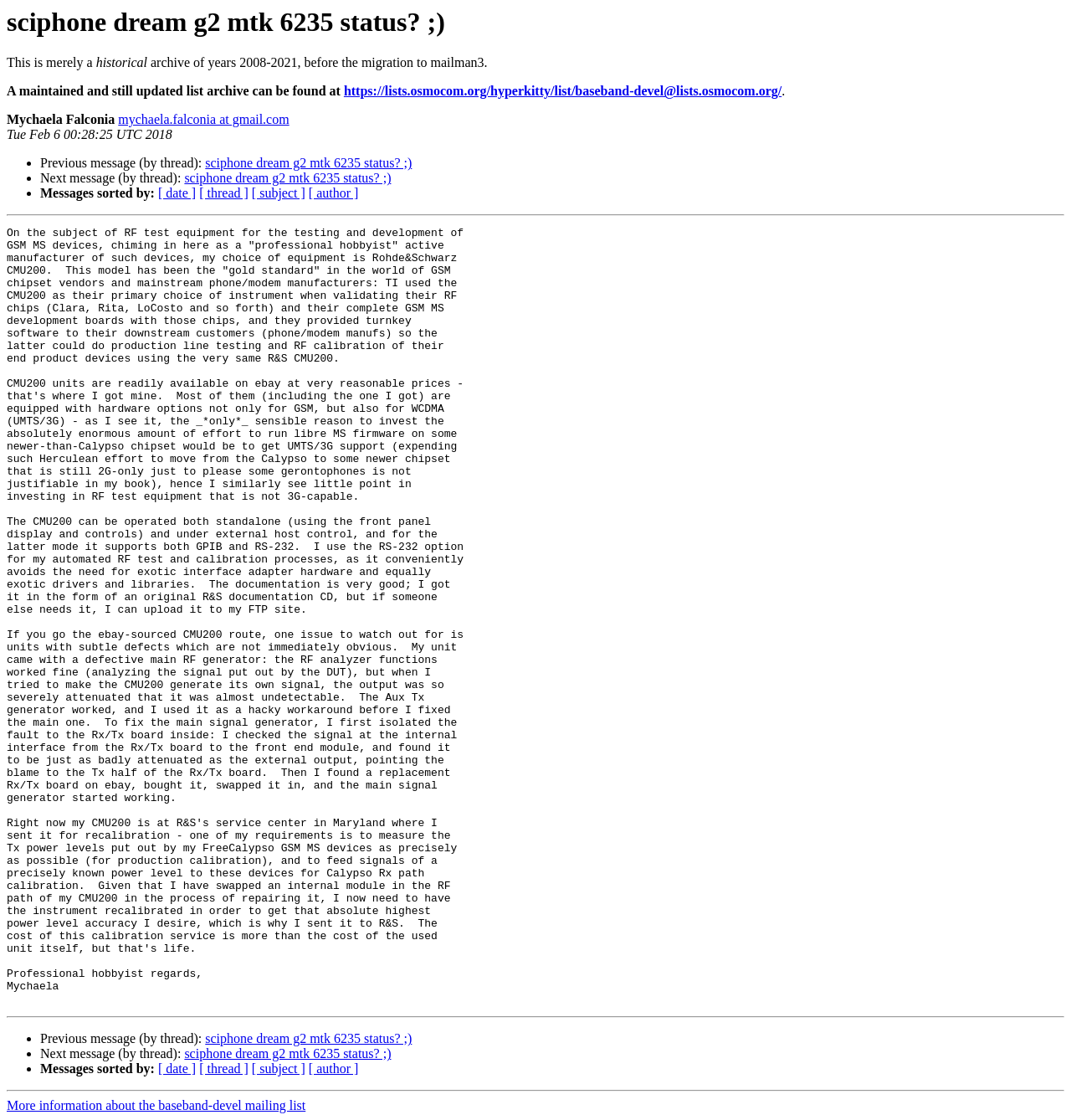Respond with a single word or phrase to the following question: What is the topic of discussion in this message?

RF test equipment